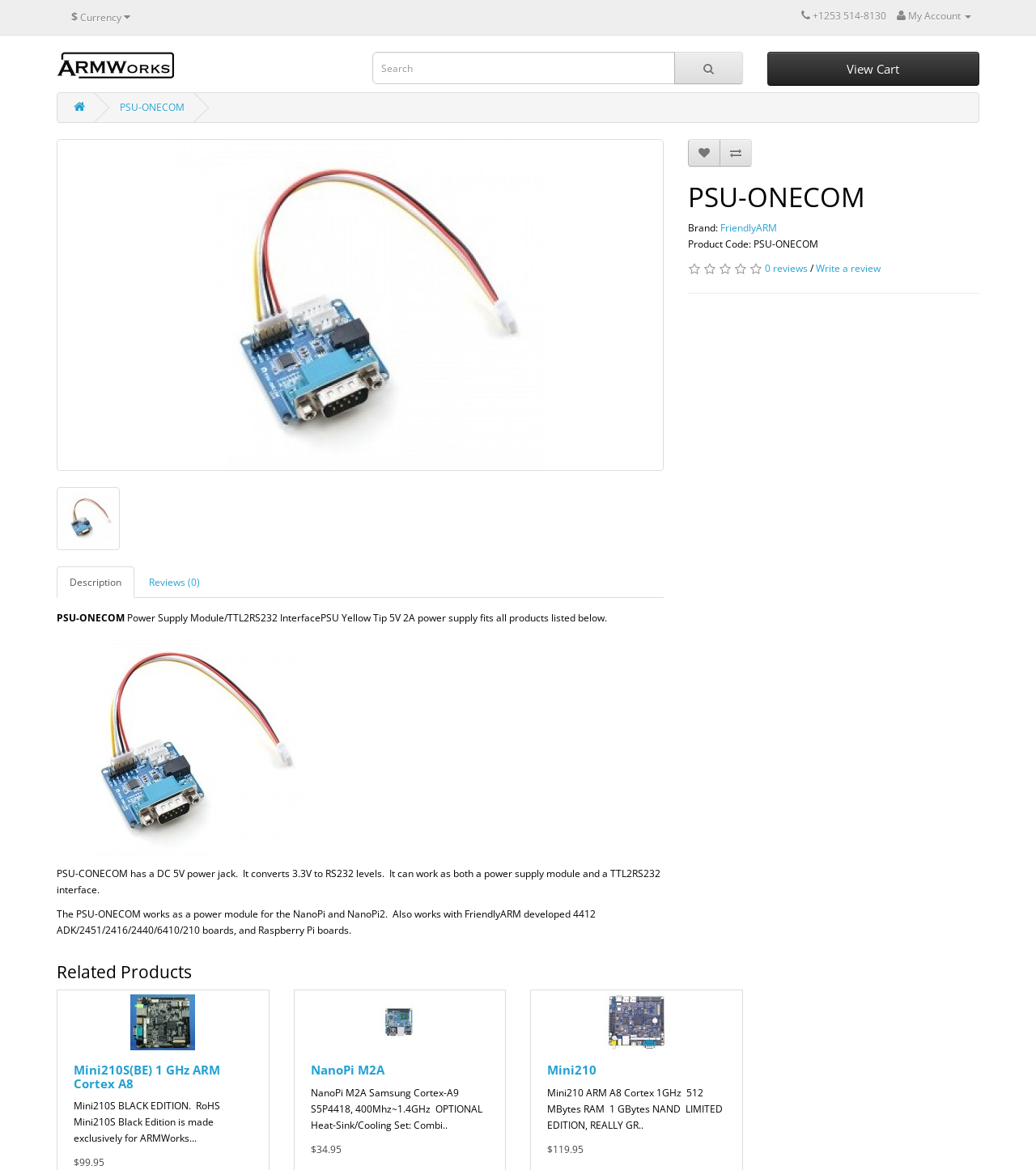Specify the bounding box coordinates for the region that must be clicked to perform the given instruction: "Search for products".

[0.359, 0.044, 0.651, 0.072]